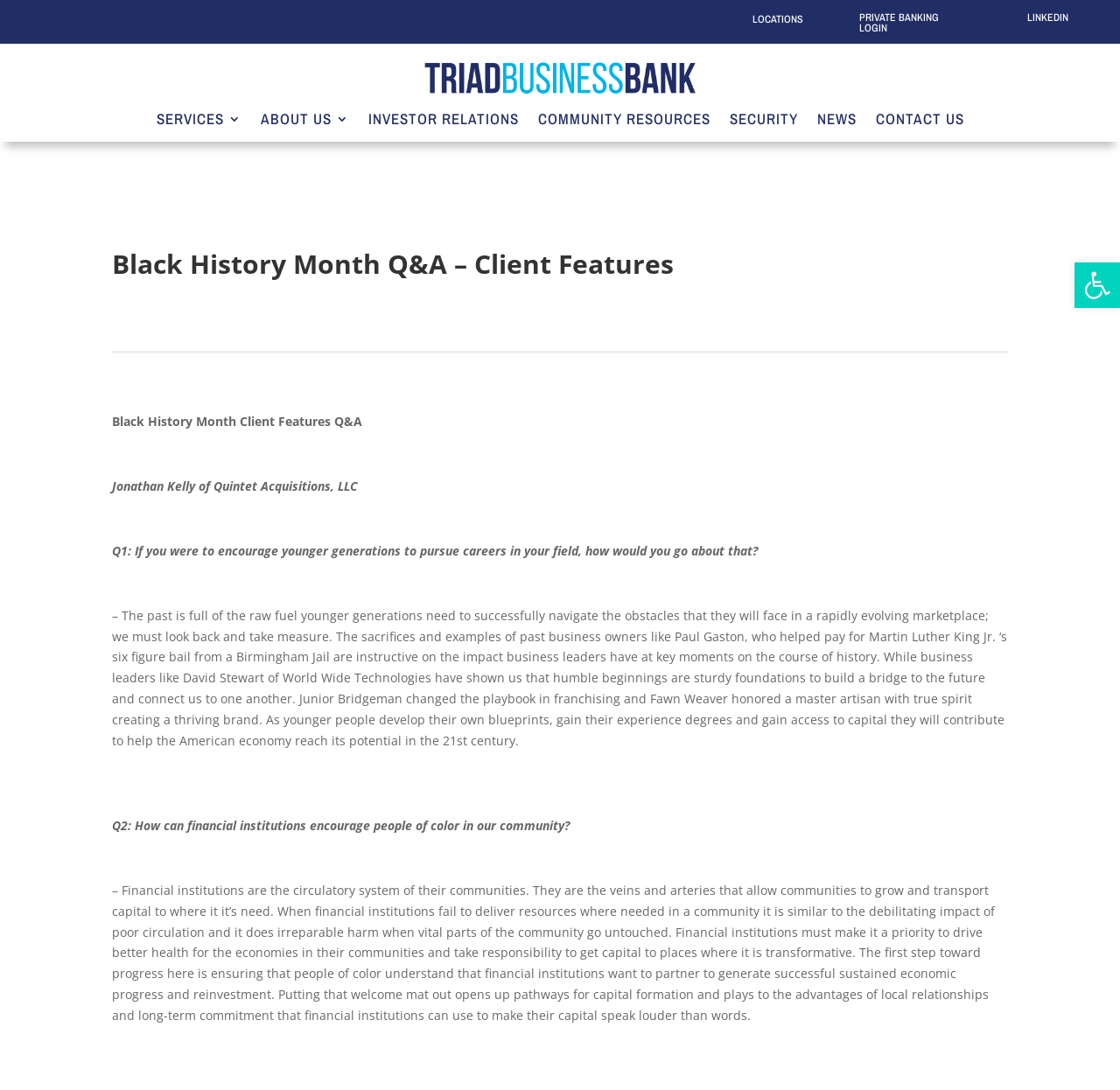Show the bounding box coordinates of the element that should be clicked to complete the task: "Visit the 'SERVICES 3' page".

[0.139, 0.079, 0.215, 0.14]